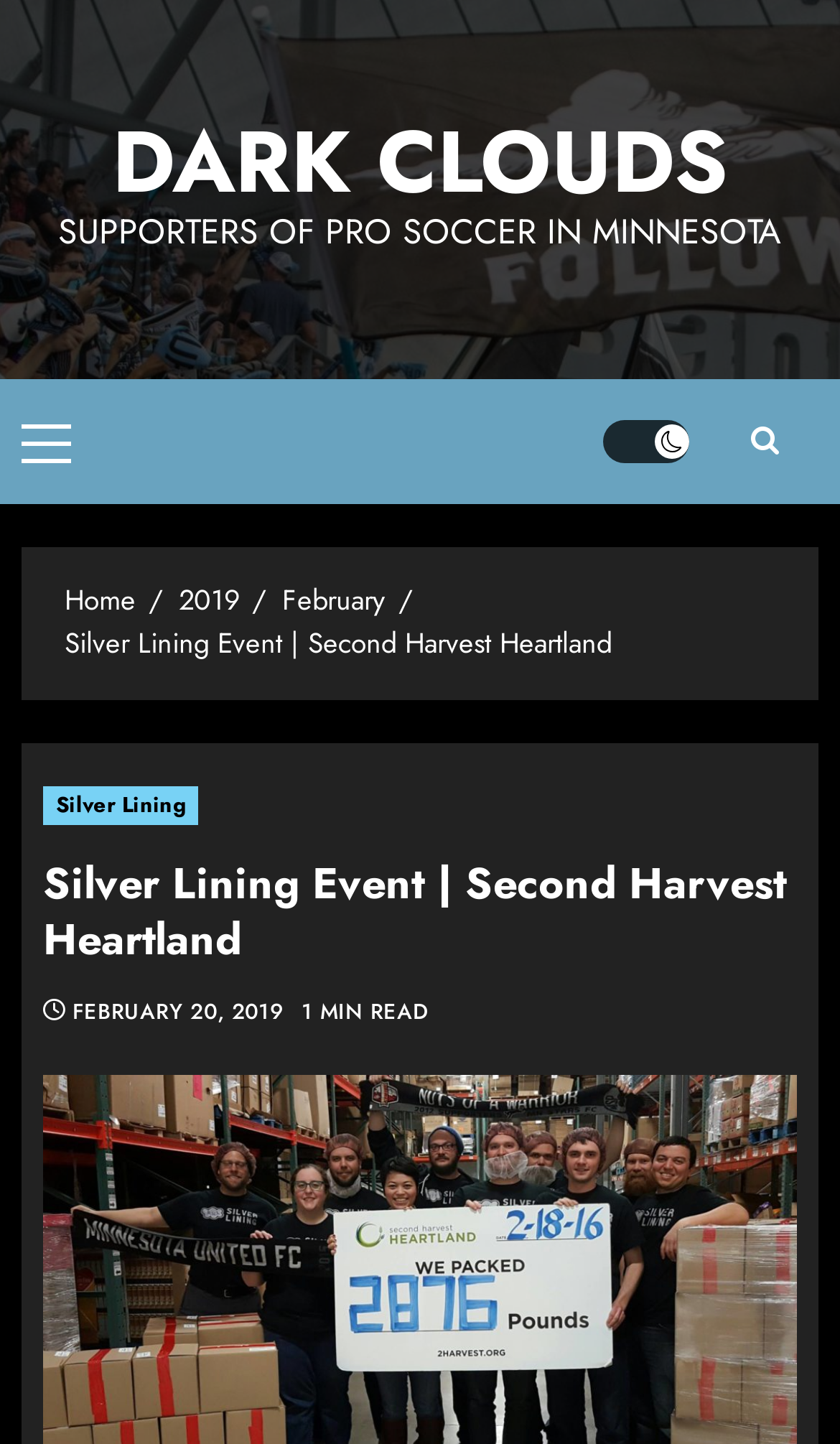Please identify the bounding box coordinates of the element I need to click to follow this instruction: "Toggle the Light/Dark Button".

[0.718, 0.29, 0.821, 0.32]